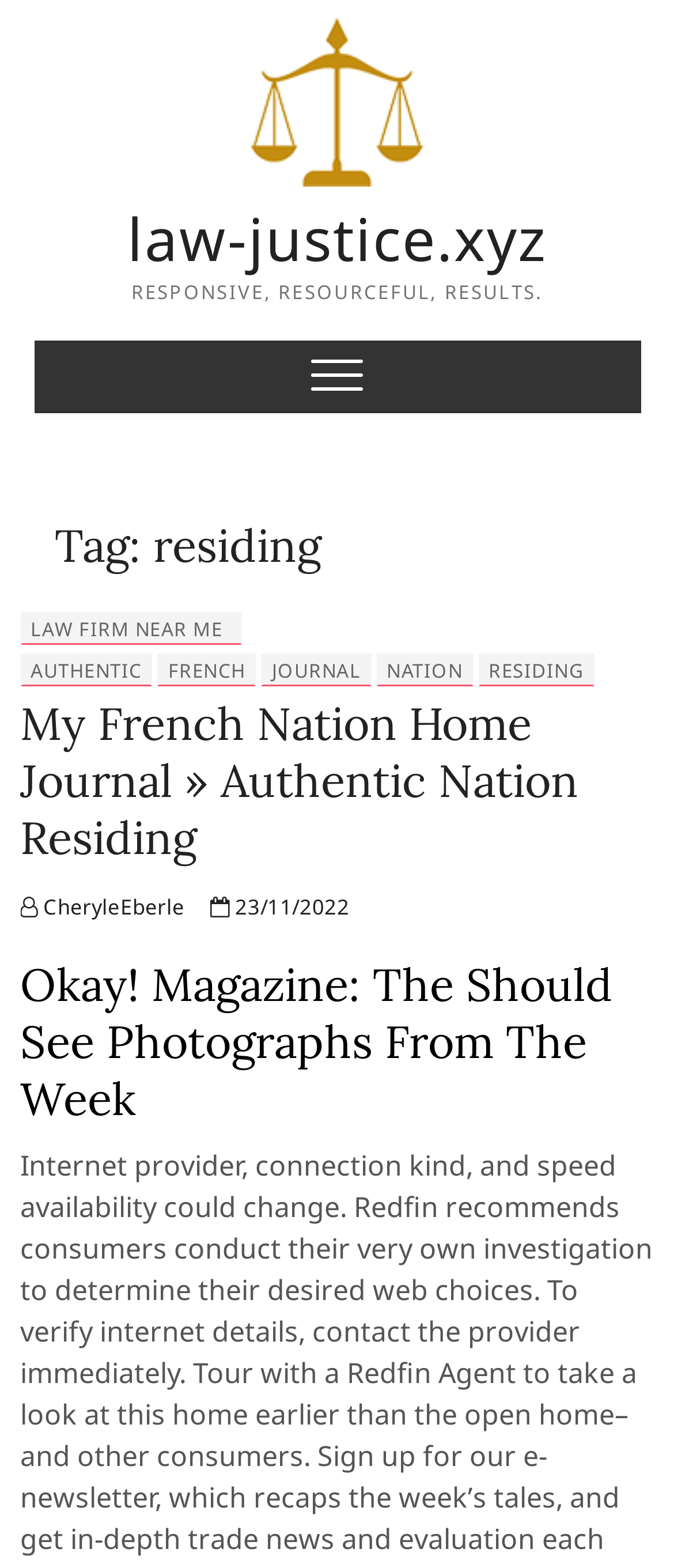Create a detailed summary of all the visual and textual information on the webpage.

The webpage is about the "residing Archives" on the law-justice.xyz website. At the top, there is a link to the website's homepage, accompanied by an image of the website's logo. Below this, there is a heading with the website's name and a tagline "RESPONSIVE, RESOURCEFUL, RESULTS." 

To the right of the logo, there is a navigation menu labeled "Main Menu" with a button to expand or collapse it. 

The main content of the webpage is divided into sections. The first section has a heading "Tag: residing" and contains a list of links to various articles or posts, including "LAW FIRM NEAR ME", "AUTHENTIC", "FRENCH", "JOURNAL", "NATION", and "RESIDING". 

Below this, there is a heading "My French Nation Home Journal » Authentic Nation Residing" with a link to the corresponding article. There are also links to the author "CheryleEberle" and the publication date "23/11/2022". 

Further down, there is another heading "Okay! Magazine: The Should See Photographs From The Week", which likely introduces another article or section on the webpage.